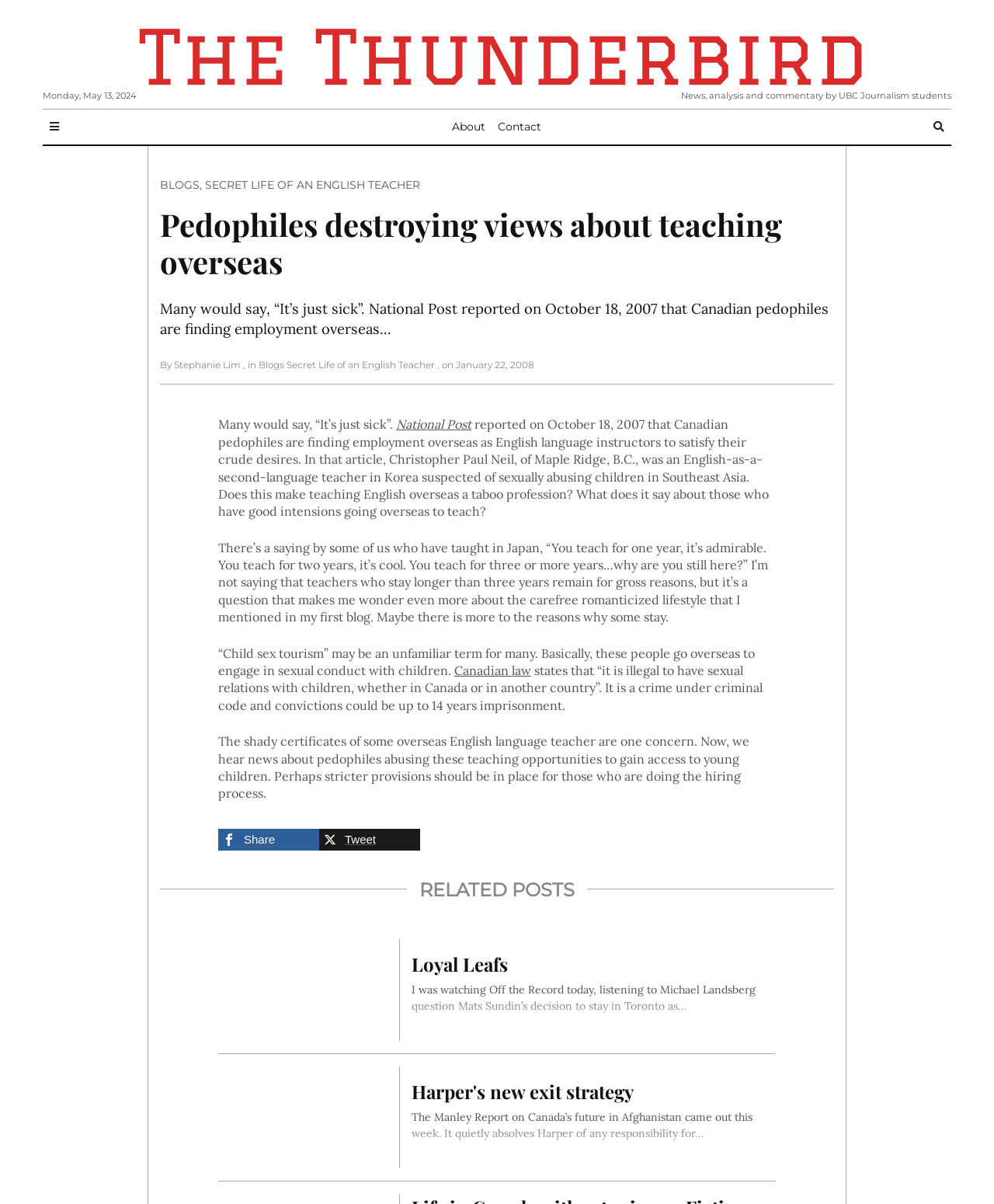Highlight the bounding box coordinates of the element you need to click to perform the following instruction: "Click the 'Canadian law' link."

[0.457, 0.55, 0.534, 0.563]